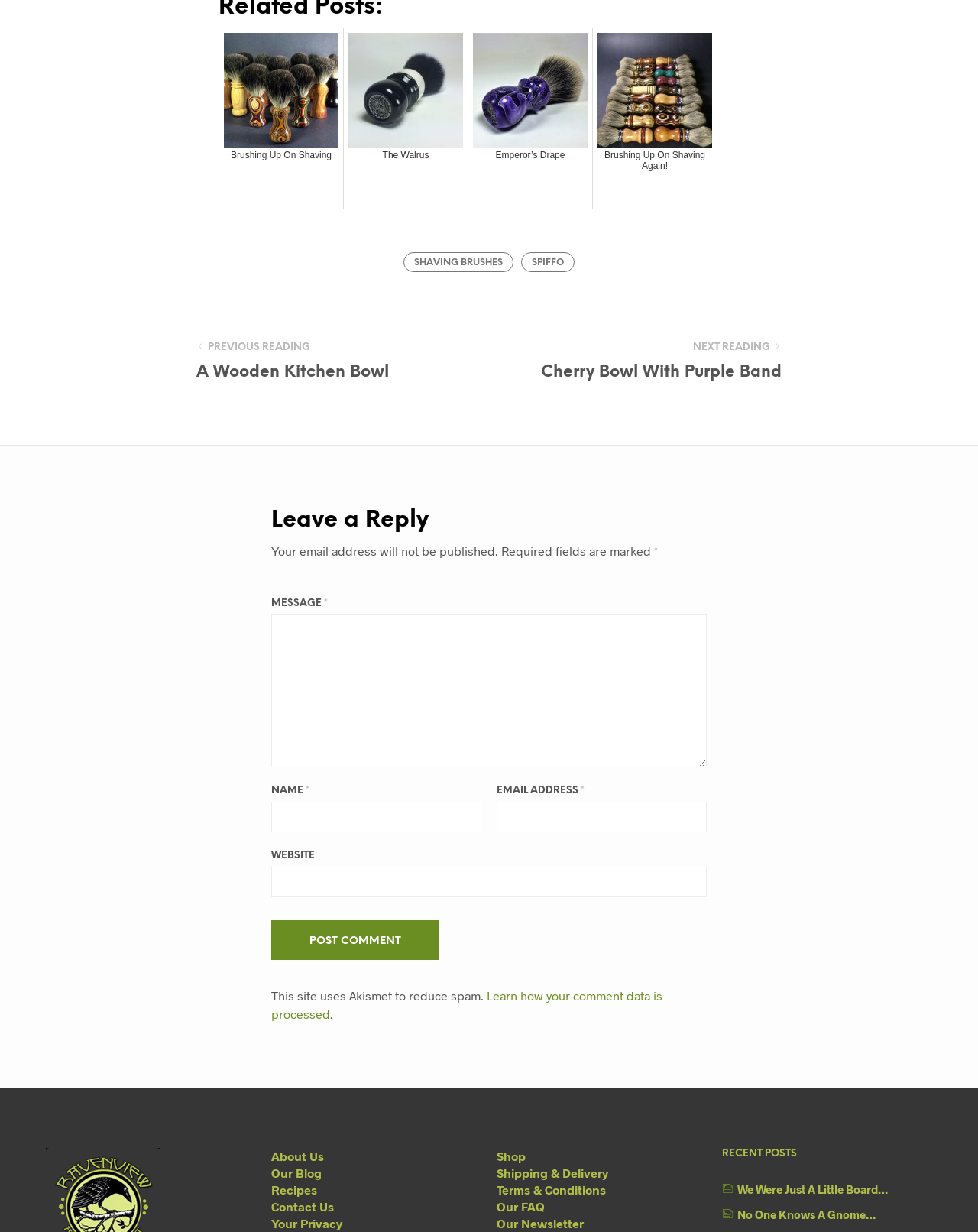Please identify the bounding box coordinates of the region to click in order to complete the given instruction: "Click on the 'Brushing Up On Shaving' link". The coordinates should be four float numbers between 0 and 1, i.e., [left, top, right, bottom].

[0.223, 0.023, 0.352, 0.17]